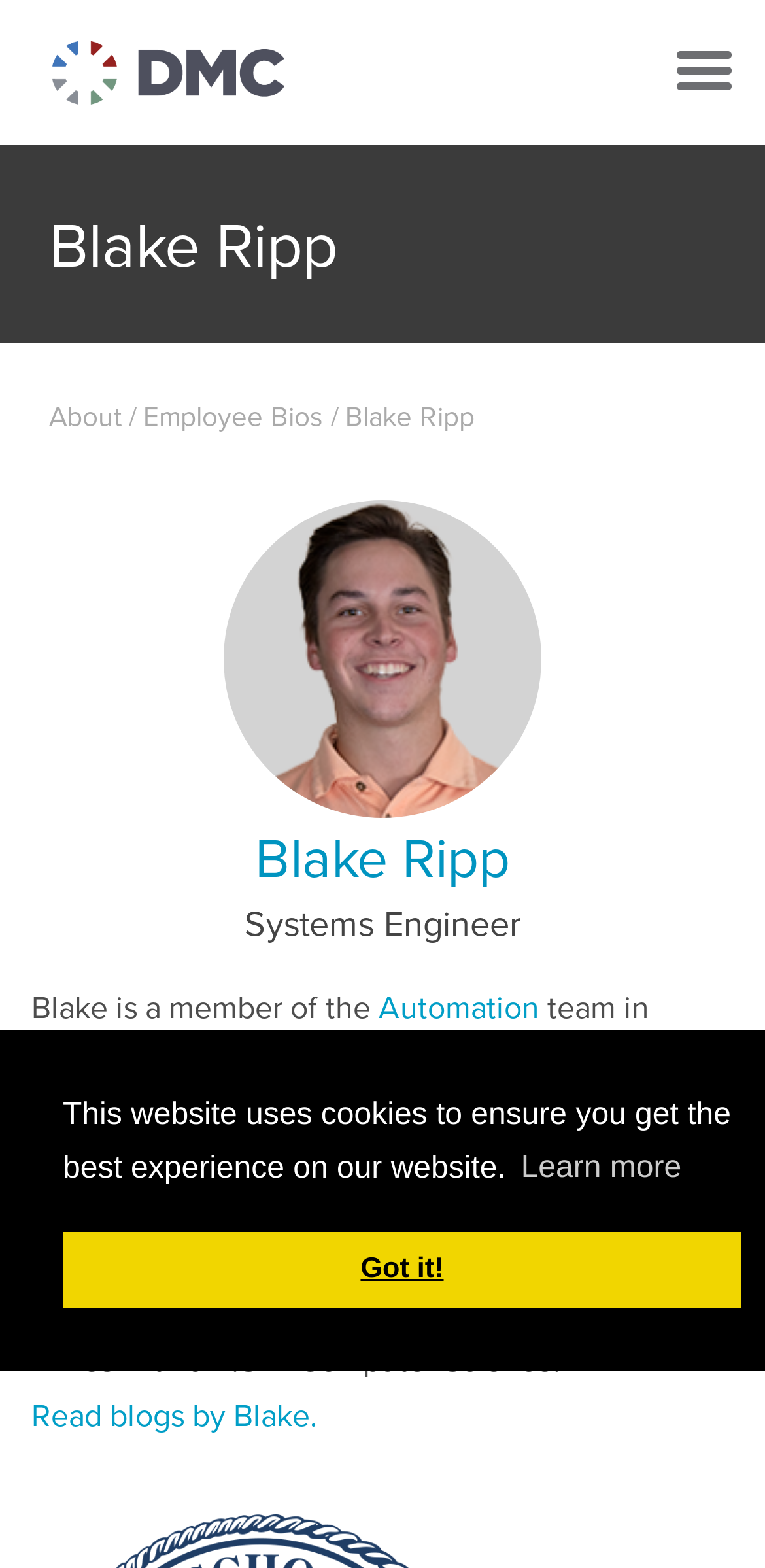Based on the image, provide a detailed response to the question:
What programming languages is Blake Ripp experienced in?

I found the answer by reading the static text element that describes Blake Ripp's biography. The text mentions that he is experienced in several programming languages, including Java, C++, C, Python, Kotlin, SQL, and R.